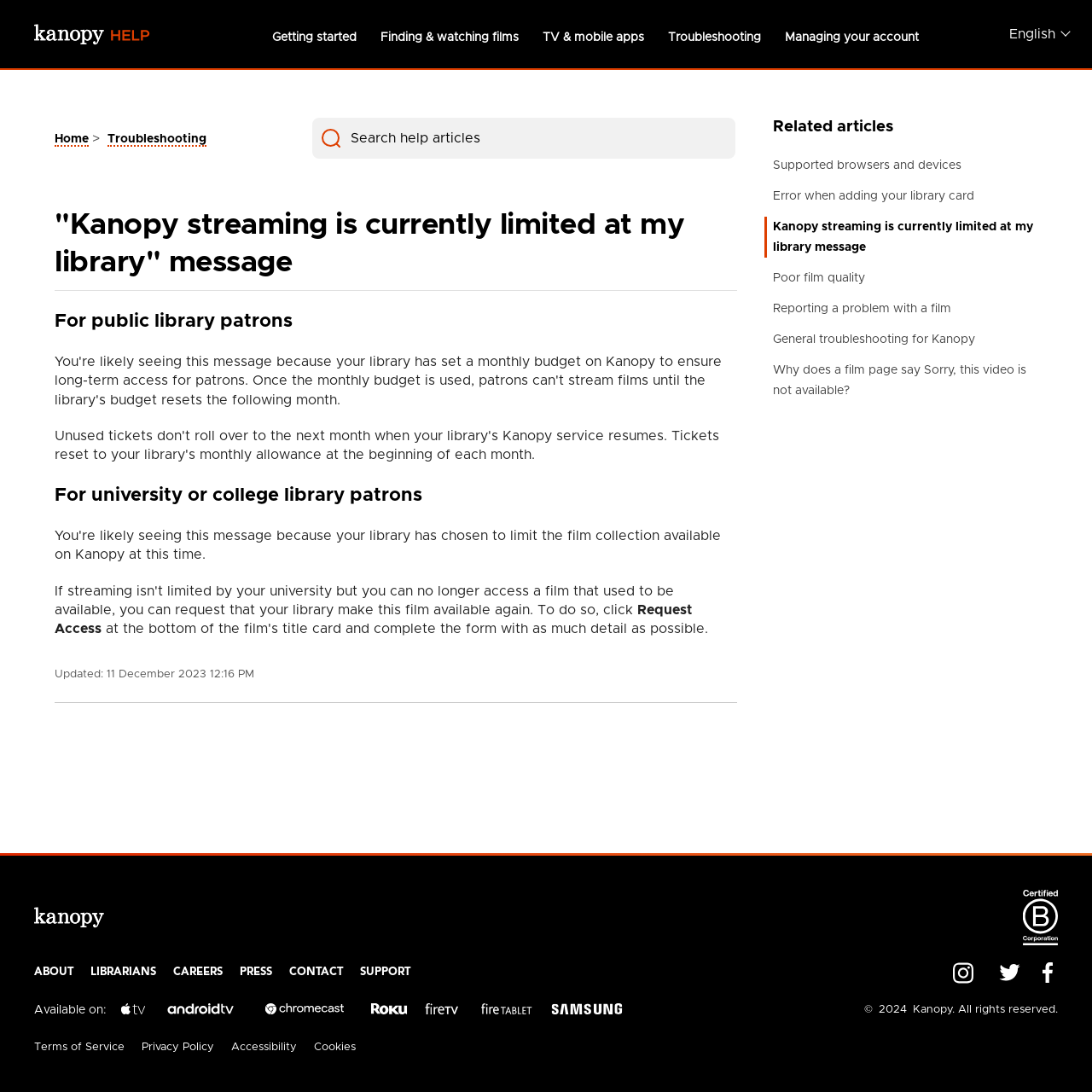Identify the bounding box coordinates for the UI element described as follows: Send. Use the format (top-left x, top-left y, bottom-right x, bottom-right y) and ensure all values are floating point numbers between 0 and 1.

None